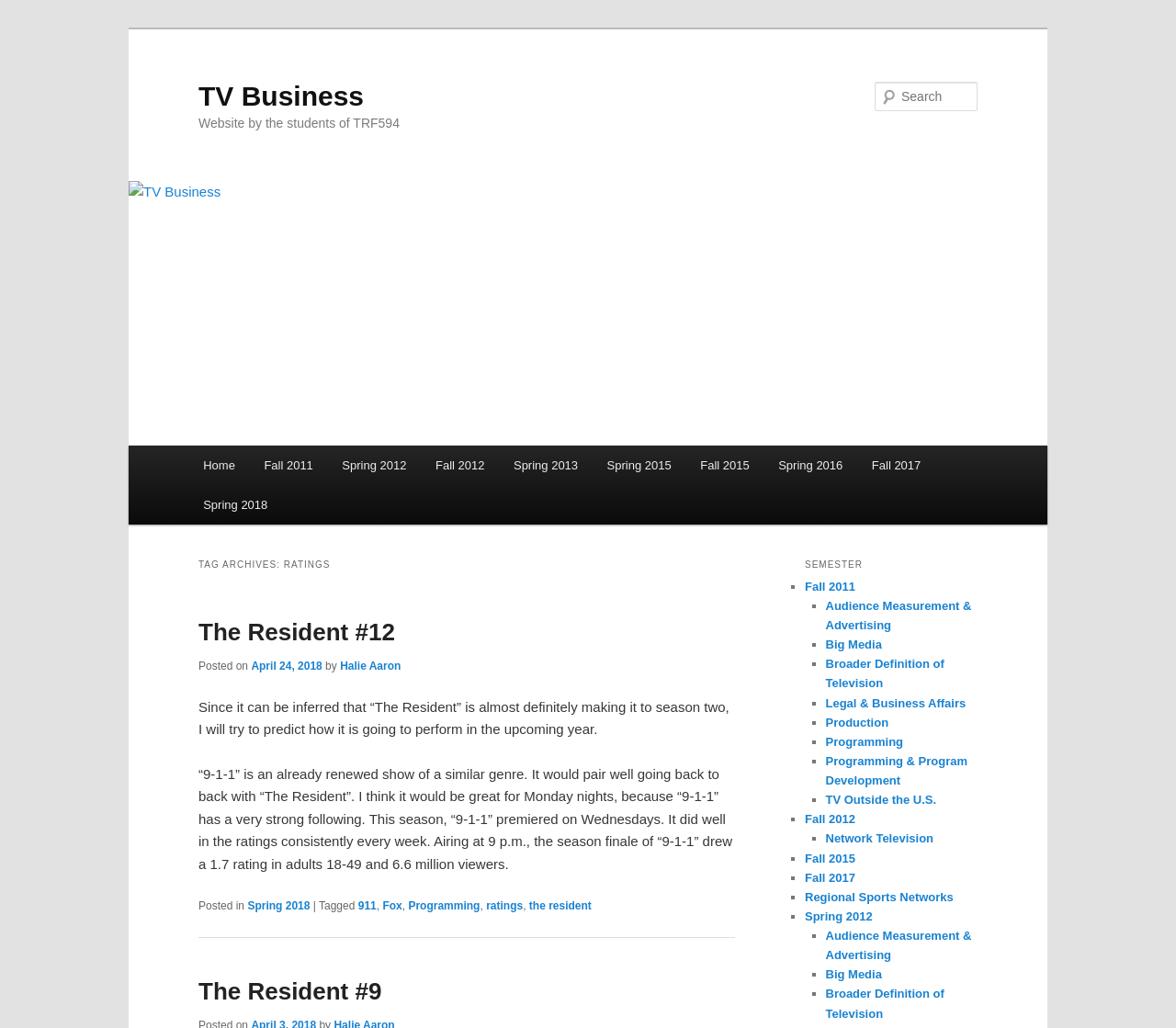What is the name of the TV show being discussed?
Answer the question in a detailed and comprehensive manner.

The webpage appears to be discussing TV shows and their ratings. The article section has a heading 'The Resident #12' and the content talks about the show's performance. Therefore, the TV show being discussed is 'The Resident'.